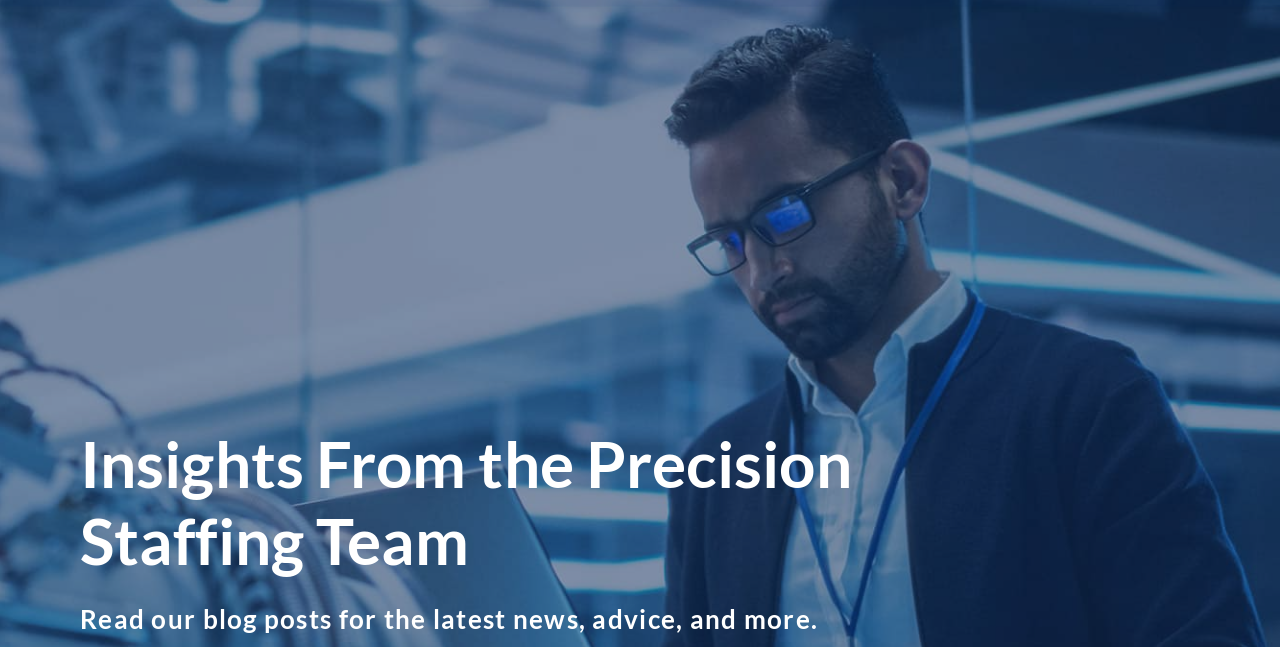Carefully examine the image and provide an in-depth answer to the question: How many main menu items are available?

I counted the number of main menu items by looking at the links with the text 'Looking for Work?', 'Looking to Hire?', 'Our Divisions', 'Why Precision?', 'Blog', and 'Contact Corporate', which have bounding box coordinates of [0.286, 0.074, 0.43, 0.124], [0.432, 0.074, 0.563, 0.124], [0.565, 0.074, 0.68, 0.124], [0.682, 0.074, 0.81, 0.124], [0.811, 0.074, 0.854, 0.124], and [0.709, 0.124, 0.855, 0.173] respectively.